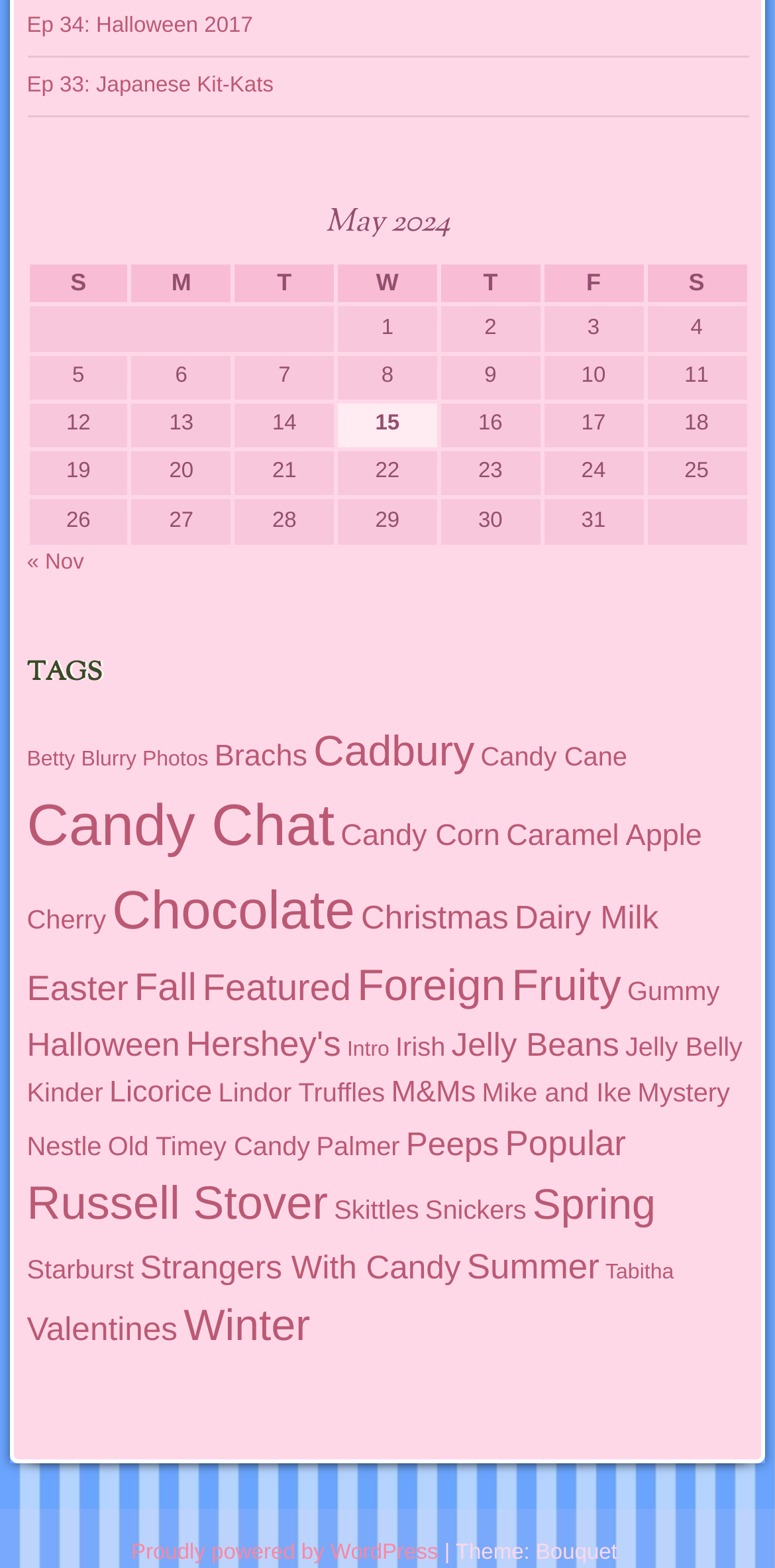What is the previous month?
Refer to the screenshot and respond with a concise word or phrase.

Nov